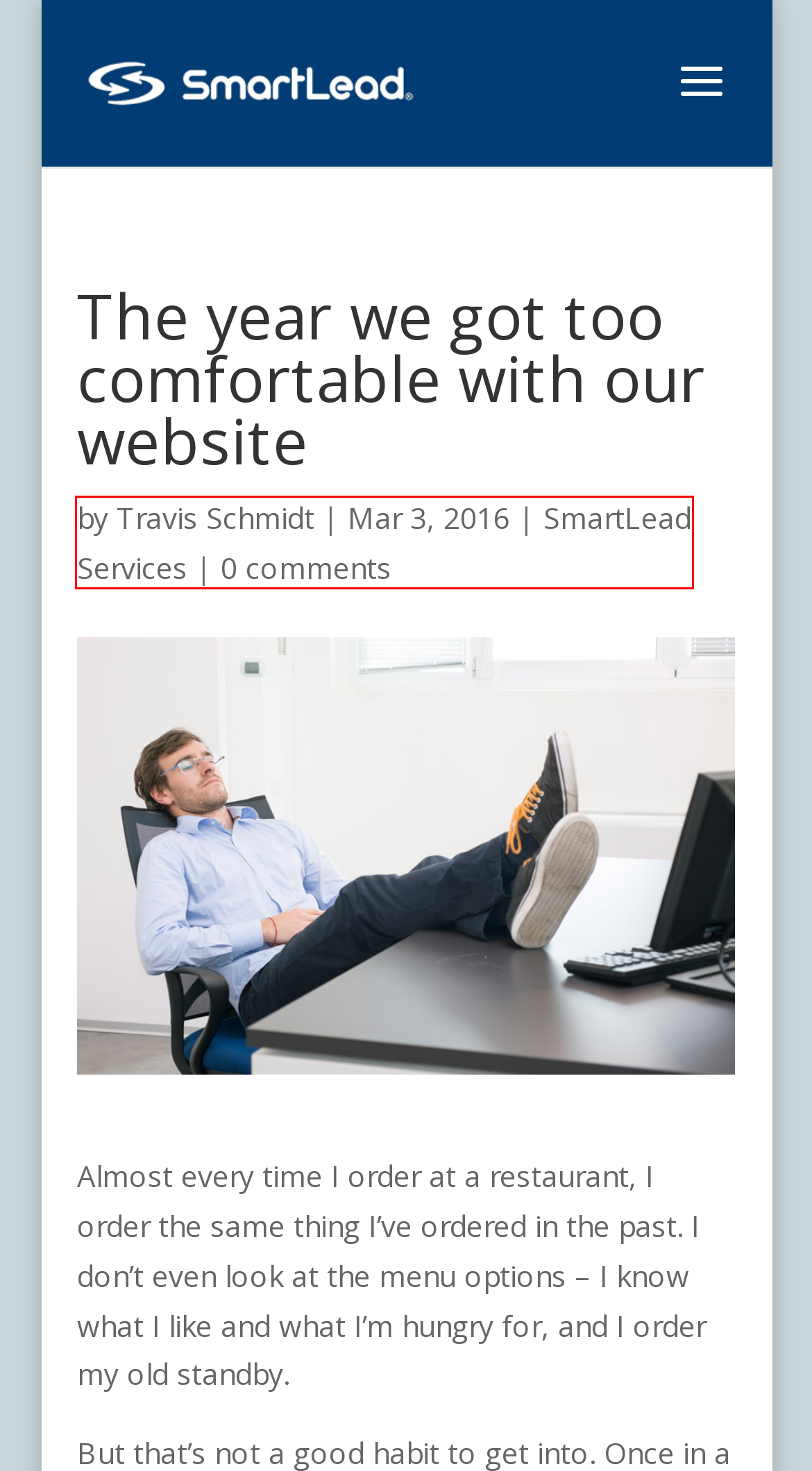After examining the screenshot of a webpage with a red bounding box, choose the most accurate webpage description that corresponds to the new page after clicking the element inside the red box. Here are the candidates:
A. SmartLead Services | SmartLead
B. Comments for SmartLead
C. Six hats all CEOs must wear (my favorite is yellow!) | SmartLead
D. Balancing Vigor and Vulnerability | SmartLead
E. Travis Schmidt | SmartLead
F. Log In ‹ SmartLead — WordPress
G. SmartLead | Solutions with Service
H. Archives | SmartLead

A